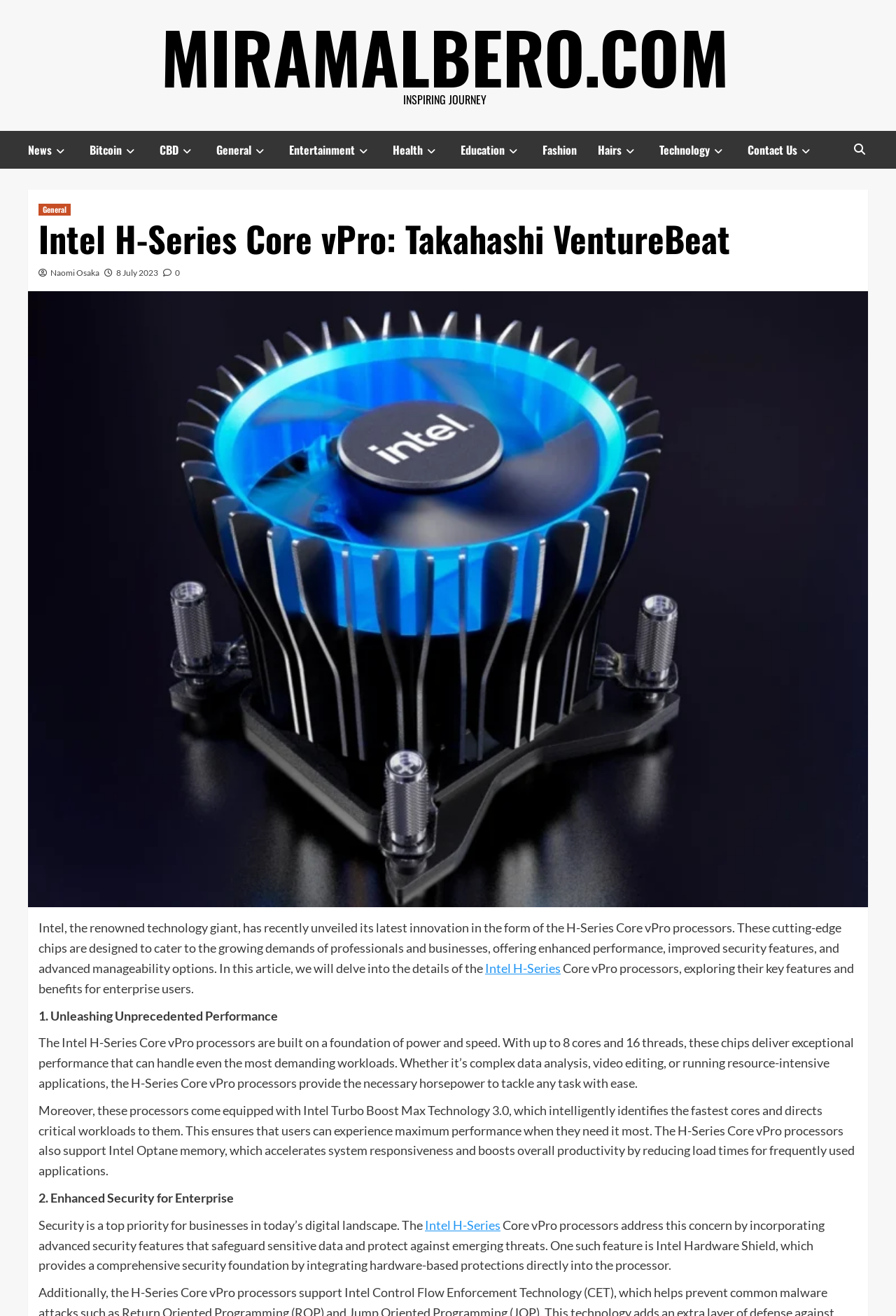What is the name of the technology that accelerates system responsiveness in the H-Series Core vPro processors?
Please ensure your answer is as detailed and informative as possible.

The article states that the H-Series Core vPro processors support Intel Optane memory, which accelerates system responsiveness and boosts overall productivity by reducing load times for frequently used applications.